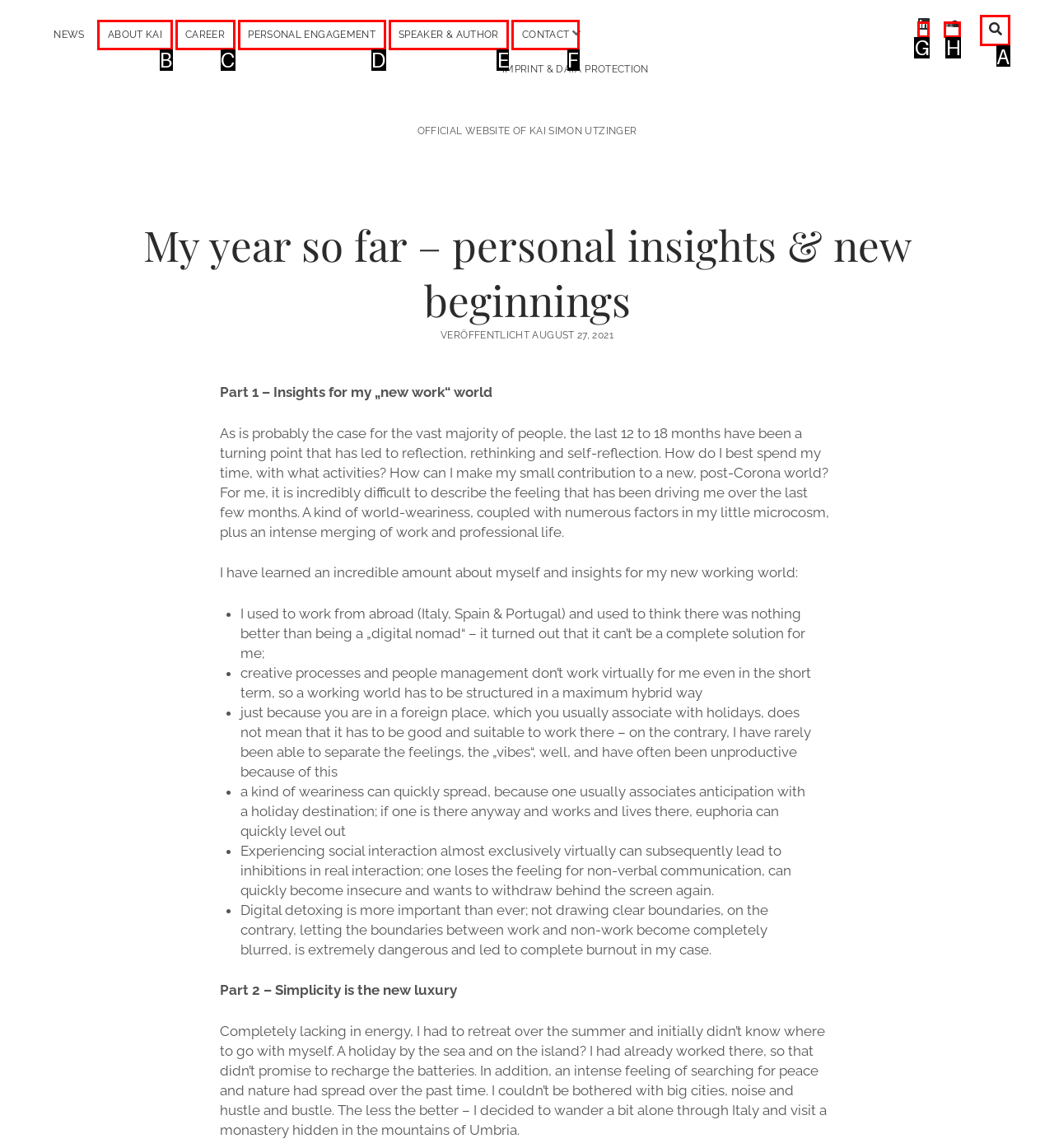Select the correct HTML element to complete the following task: Search for something
Provide the letter of the choice directly from the given options.

A